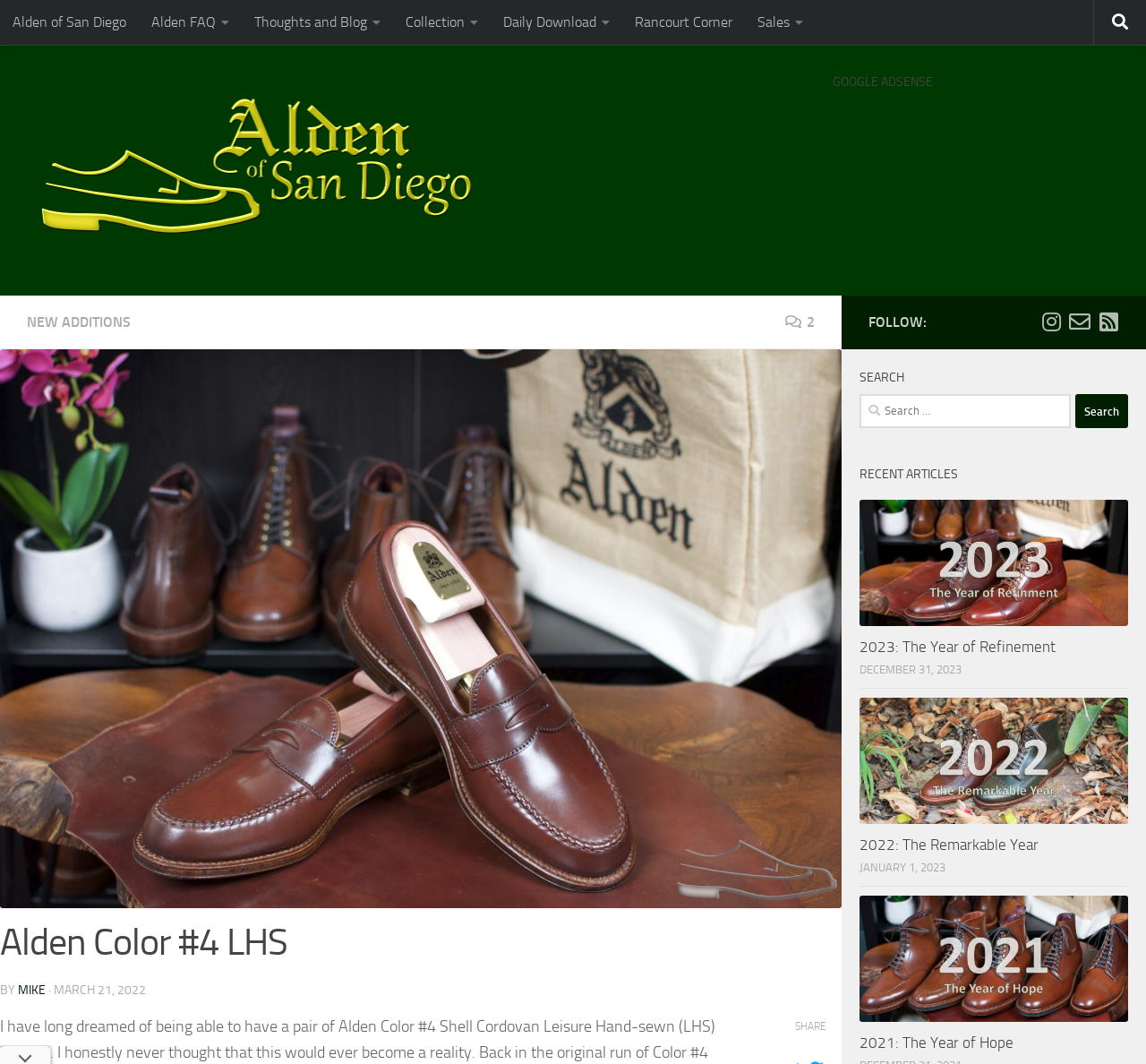Respond with a single word or phrase for the following question: 
What is the name of the website?

Alden of San Diego